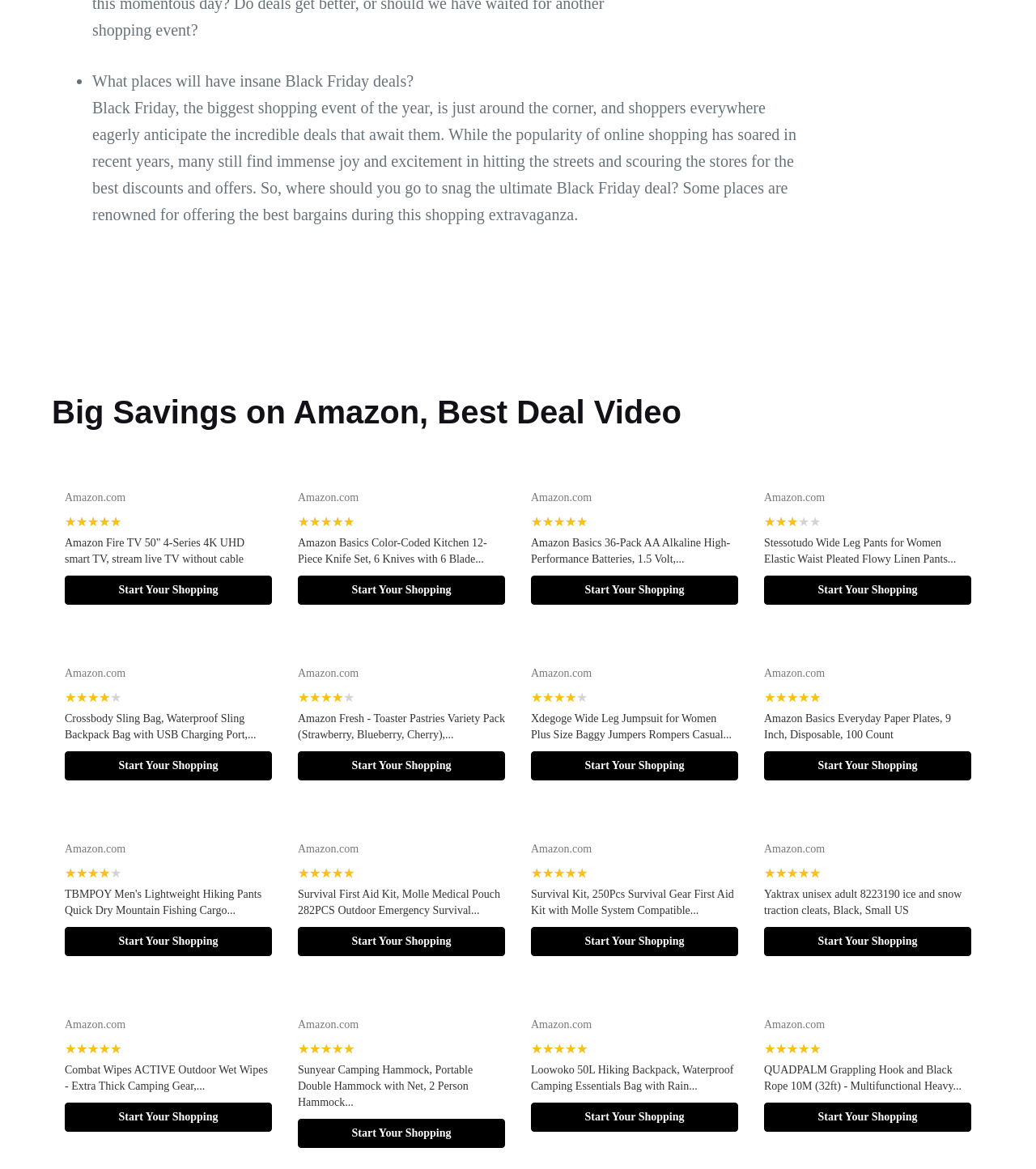What is the rating system used on the webpage?
Using the visual information, answer the question in a single word or phrase.

5-star rating